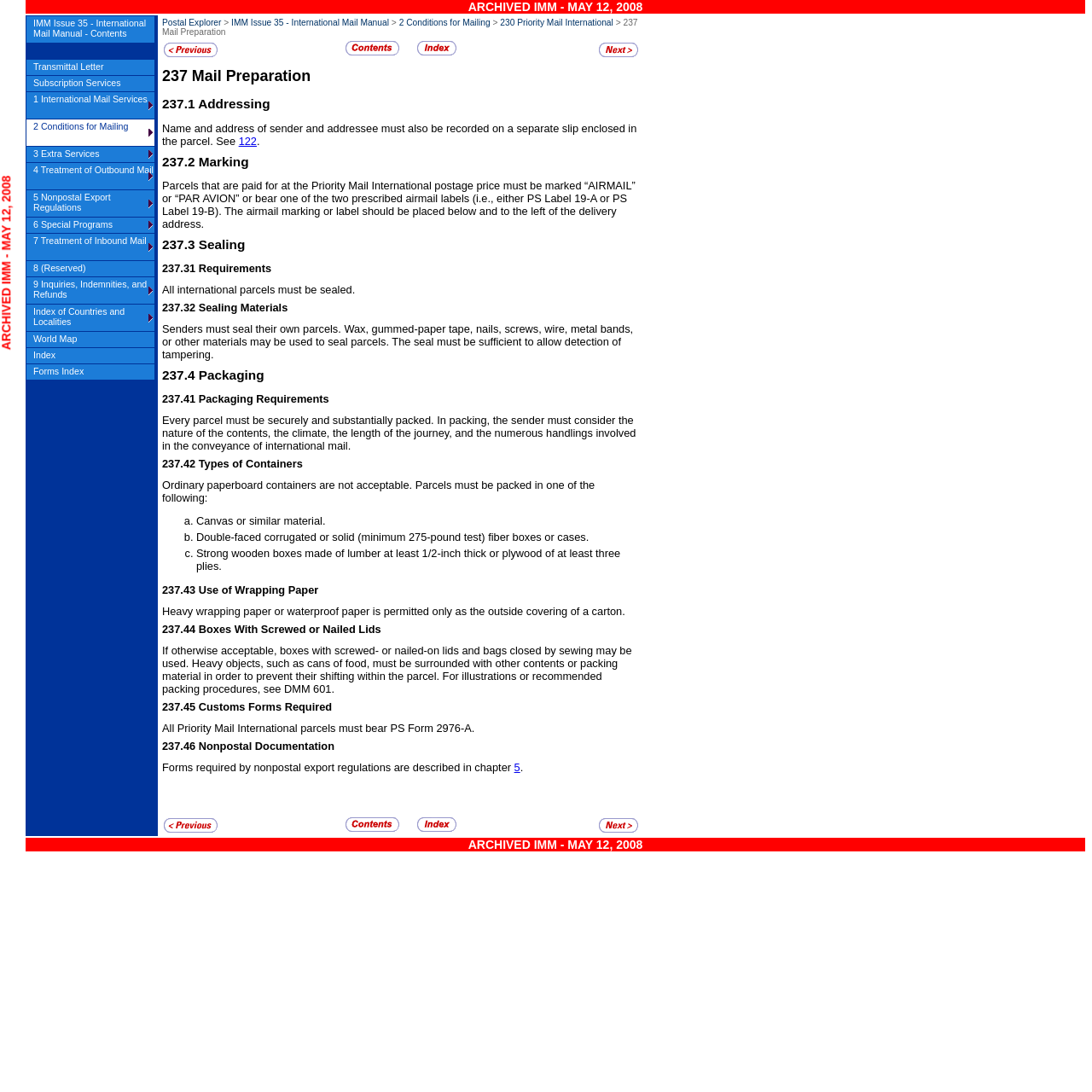Find the bounding box coordinates for the area that must be clicked to perform this action: "Click on the link to 240 First-Class Mail International".

[0.548, 0.045, 0.584, 0.054]